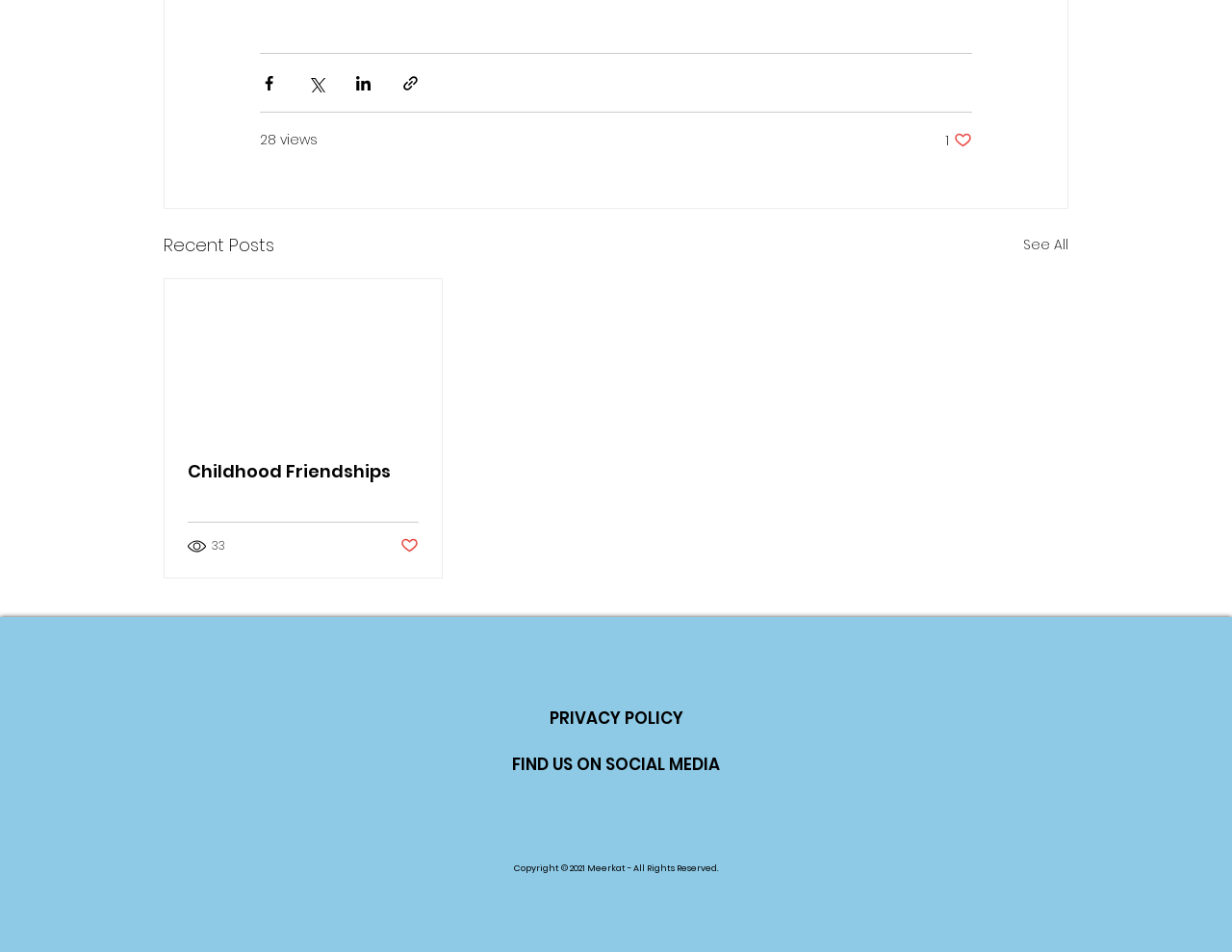Please specify the bounding box coordinates of the clickable region necessary for completing the following instruction: "Find us on Instagram". The coordinates must consist of four float numbers between 0 and 1, i.e., [left, top, right, bottom].

[0.506, 0.833, 0.538, 0.873]